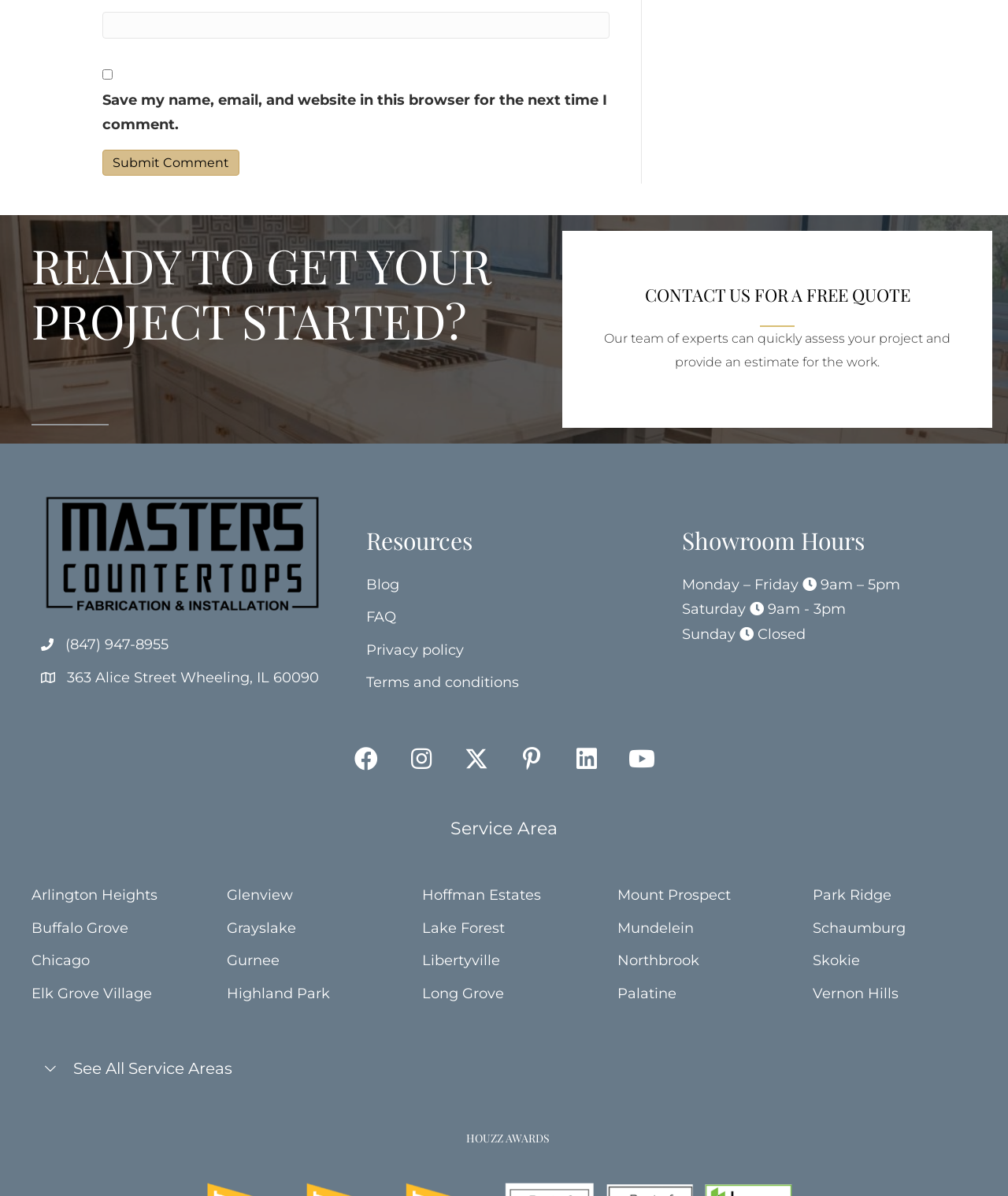What are the showroom hours on Saturday?
Please provide a single word or phrase as your answer based on the screenshot.

9am - 3pm